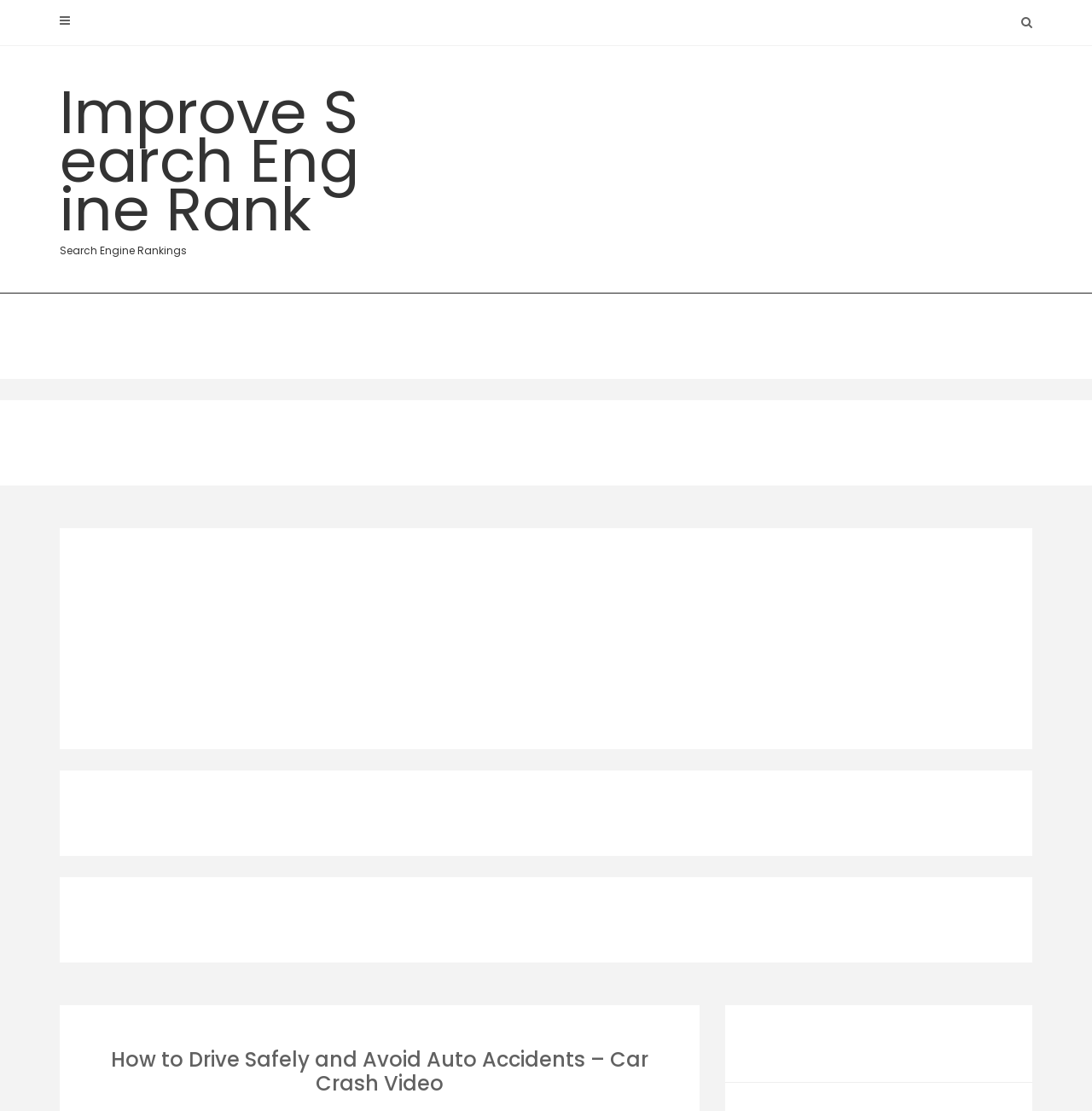How many iframes are present on this webpage?
Please provide a single word or phrase as the answer based on the screenshot.

3